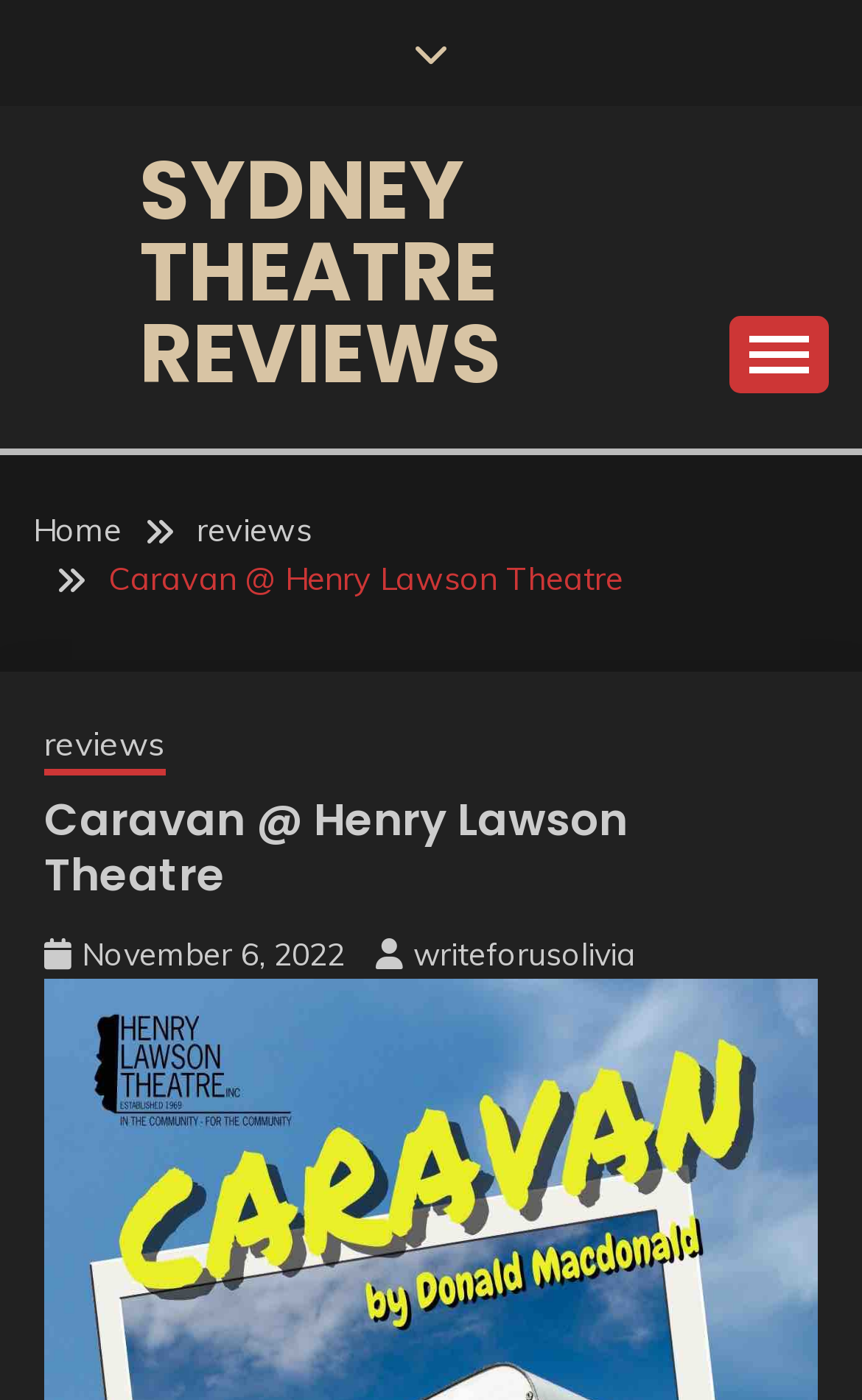Determine the bounding box for the described HTML element: "reviews". Ensure the coordinates are four float numbers between 0 and 1 in the format [left, top, right, bottom].

[0.228, 0.365, 0.362, 0.394]